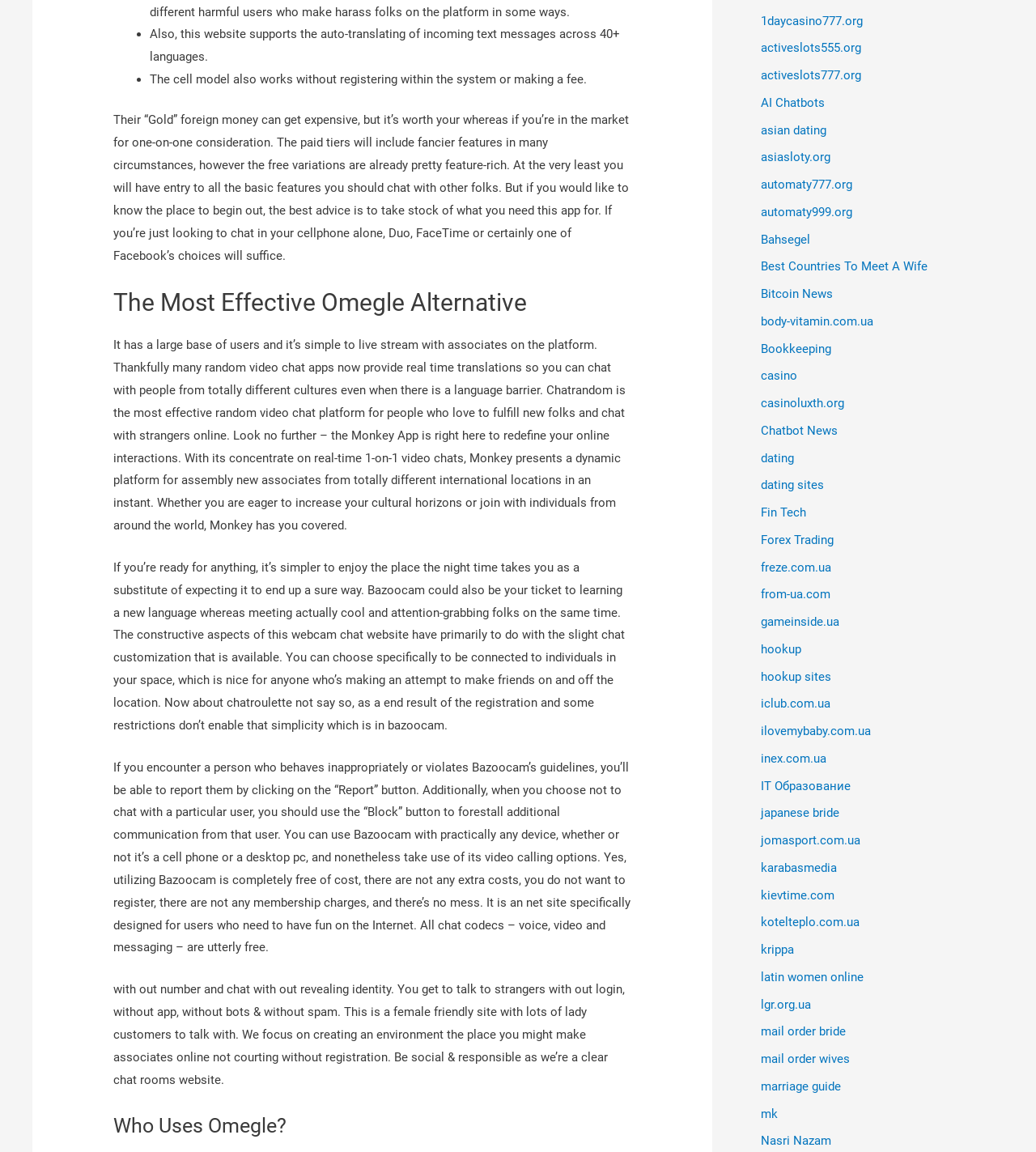Predict the bounding box coordinates of the area that should be clicked to accomplish the following instruction: "Read the 'The Most Effective Omegle Alternative' heading". The bounding box coordinates should consist of four float numbers between 0 and 1, i.e., [left, top, right, bottom].

[0.109, 0.249, 0.609, 0.276]